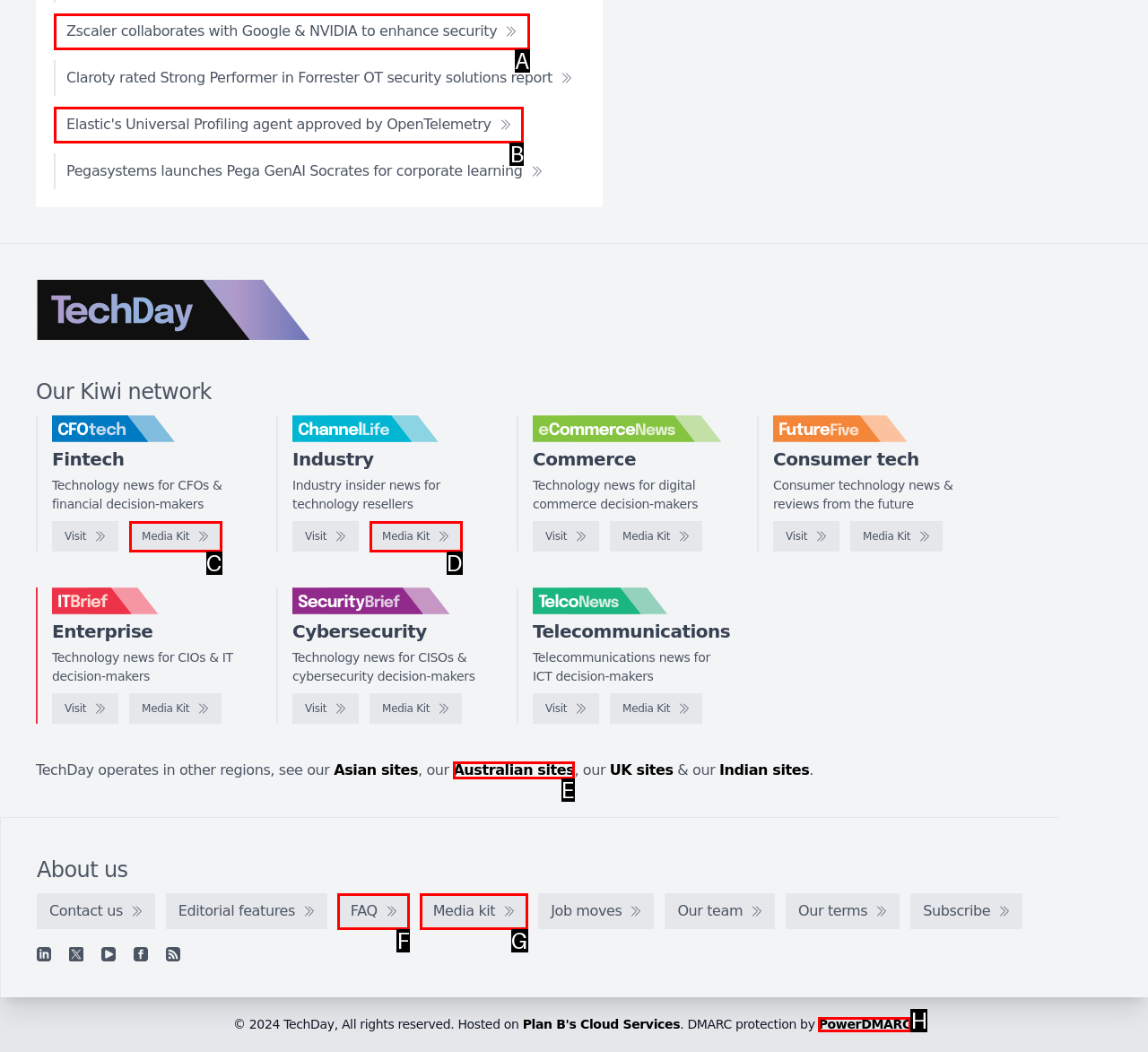Decide which letter you need to select to fulfill the task: Read about Zscaler collaboration with Google & NVIDIA
Answer with the letter that matches the correct option directly.

A